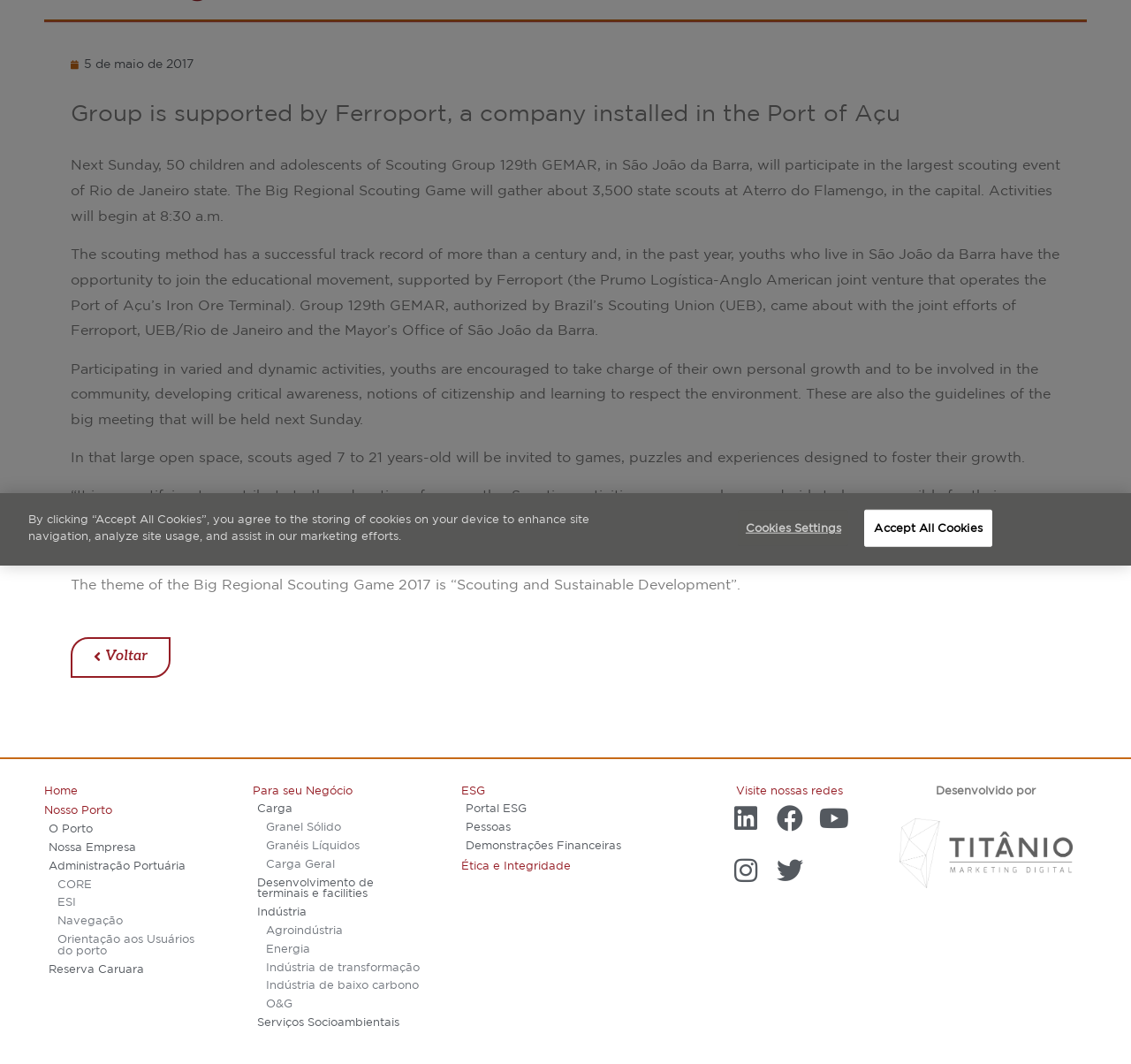Identify the bounding box for the described UI element: "Reserva Caruara".

[0.043, 0.904, 0.127, 0.917]